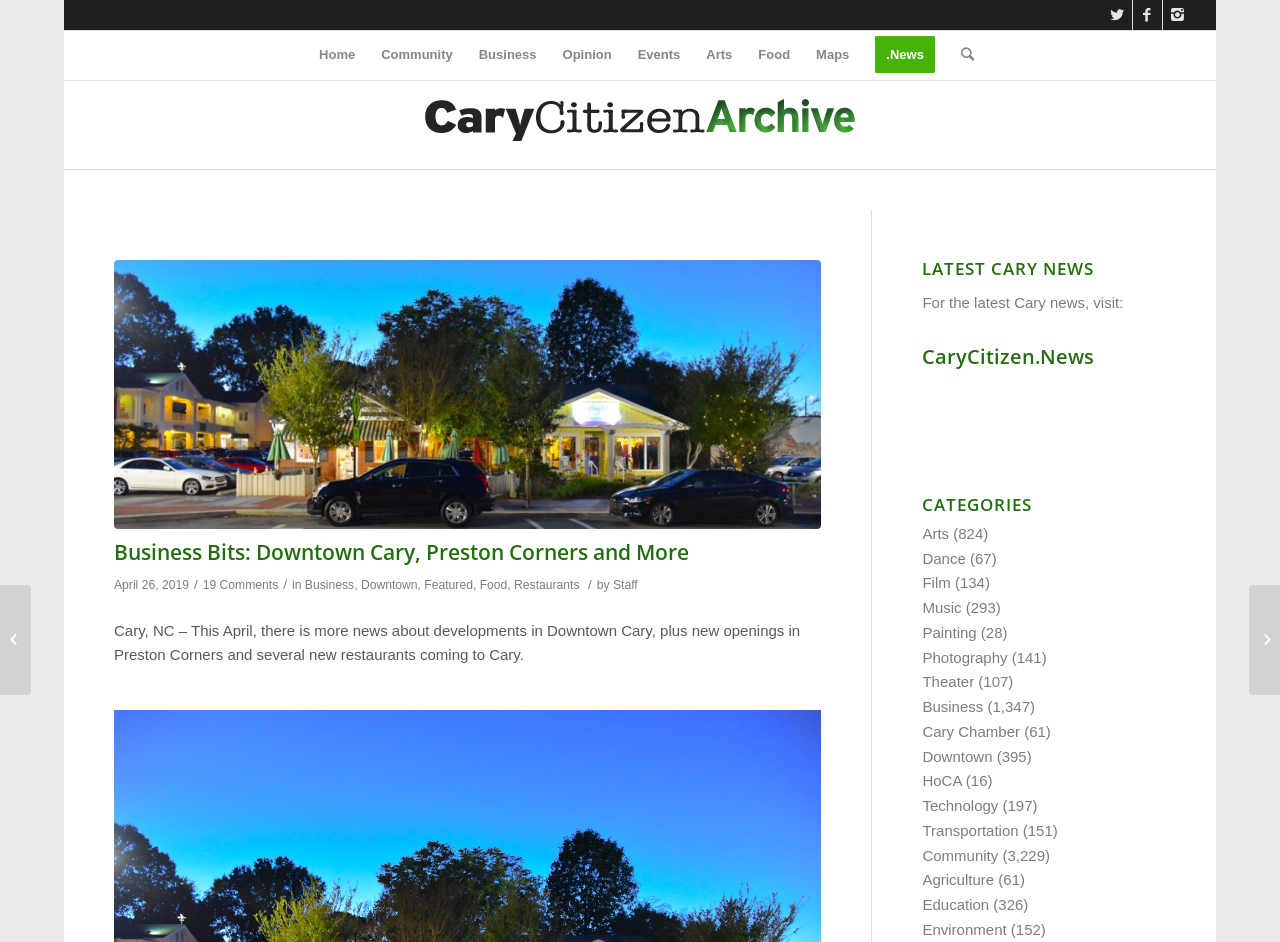Could you specify the bounding box coordinates for the clickable section to complete the following instruction: "Read the latest news about Downtown Cary"?

[0.089, 0.572, 0.642, 0.602]